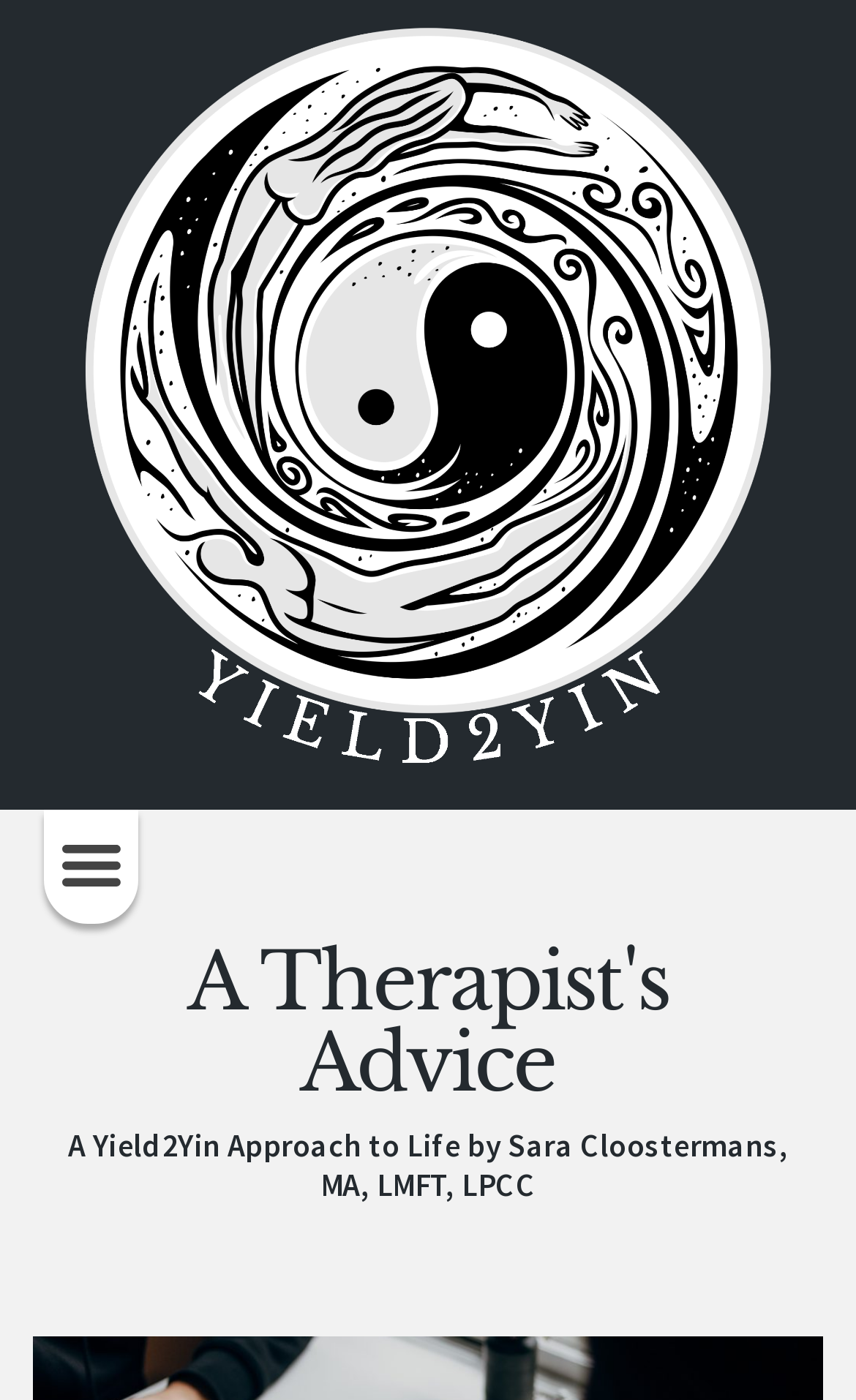Determine the webpage's heading and output its text content.

Do’s and Don’ts—What To Say and Not To Say To a Grieving Person 